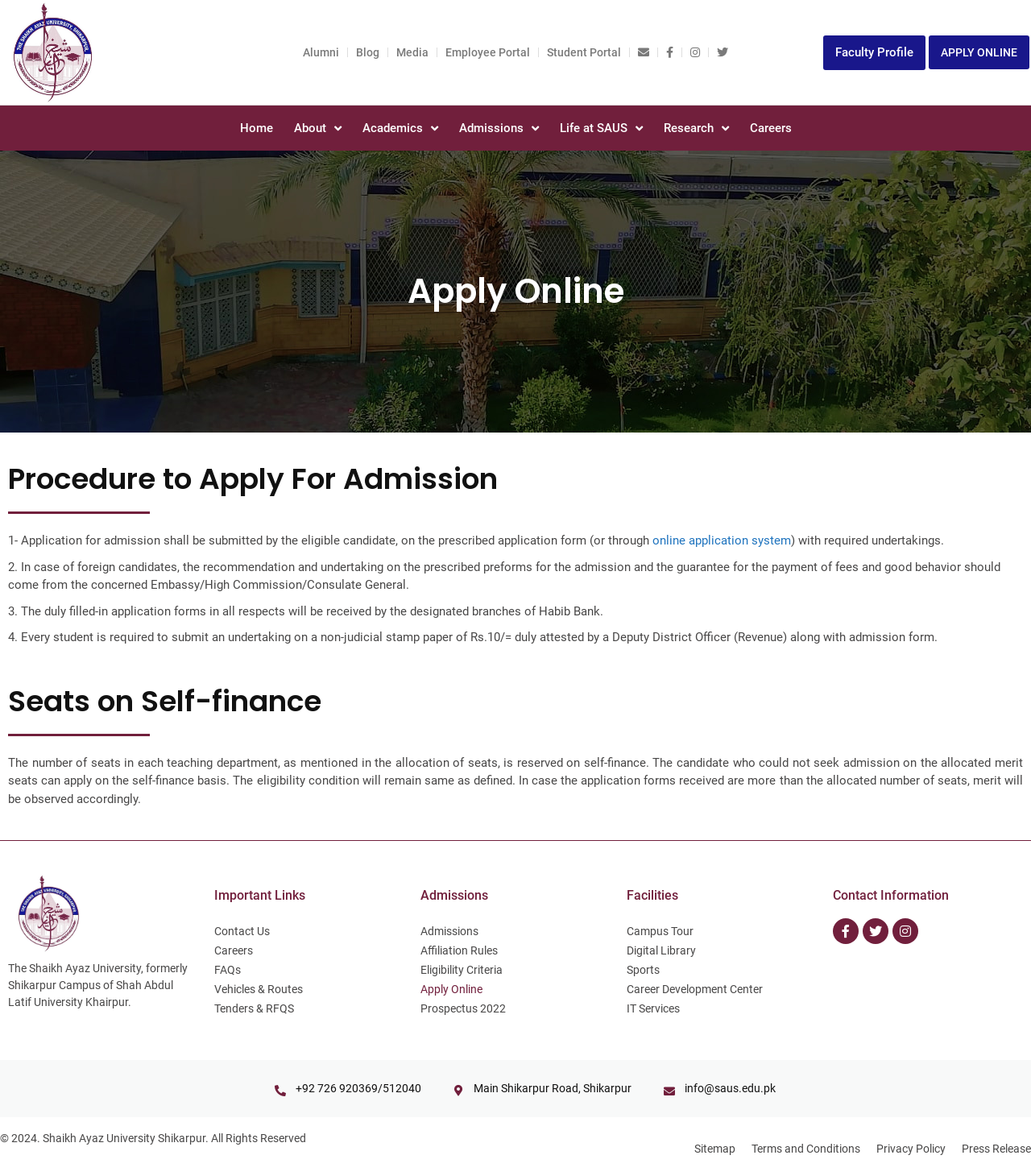Generate a thorough caption that explains the contents of the webpage.

The webpage is about the Shaikh Ayaz University Shikarpur, with a focus on the admission procedure. At the top, there is a navigation menu with links to various sections, including "Home", "About", "Academics", "Admissions", "Life at SAUS", "Research", and "Careers". Below the navigation menu, there is a main section with a heading "Apply Online" and a subheading "Procedure to Apply For Admission".

The admission procedure is outlined in a series of steps, including submitting an application form, providing required undertakings, and submitting an undertaking on a non-judicial stamp paper. There is also information about seats available on a self-finance basis.

On the right side of the page, there are several links to important pages, including "Contact Us", "Careers", "FAQs", and "Vehicles & Routes". Below these links, there are three sections: "Admissions", "Facilities", and "Contact Information". The "Admissions" section has links to pages about admissions, affiliation rules, eligibility criteria, and applying online. The "Facilities" section has links to pages about campus tours, digital libraries, sports, career development centers, and IT services. The "Contact Information" section has links to the university's social media profiles, as well as its phone number, address, and email address.

At the bottom of the page, there is a footer section with links to the sitemap, terms and conditions, privacy policy, and press releases. There is also a copyright notice stating that the website is owned by the Shaikh Ayaz University Shikarpur.